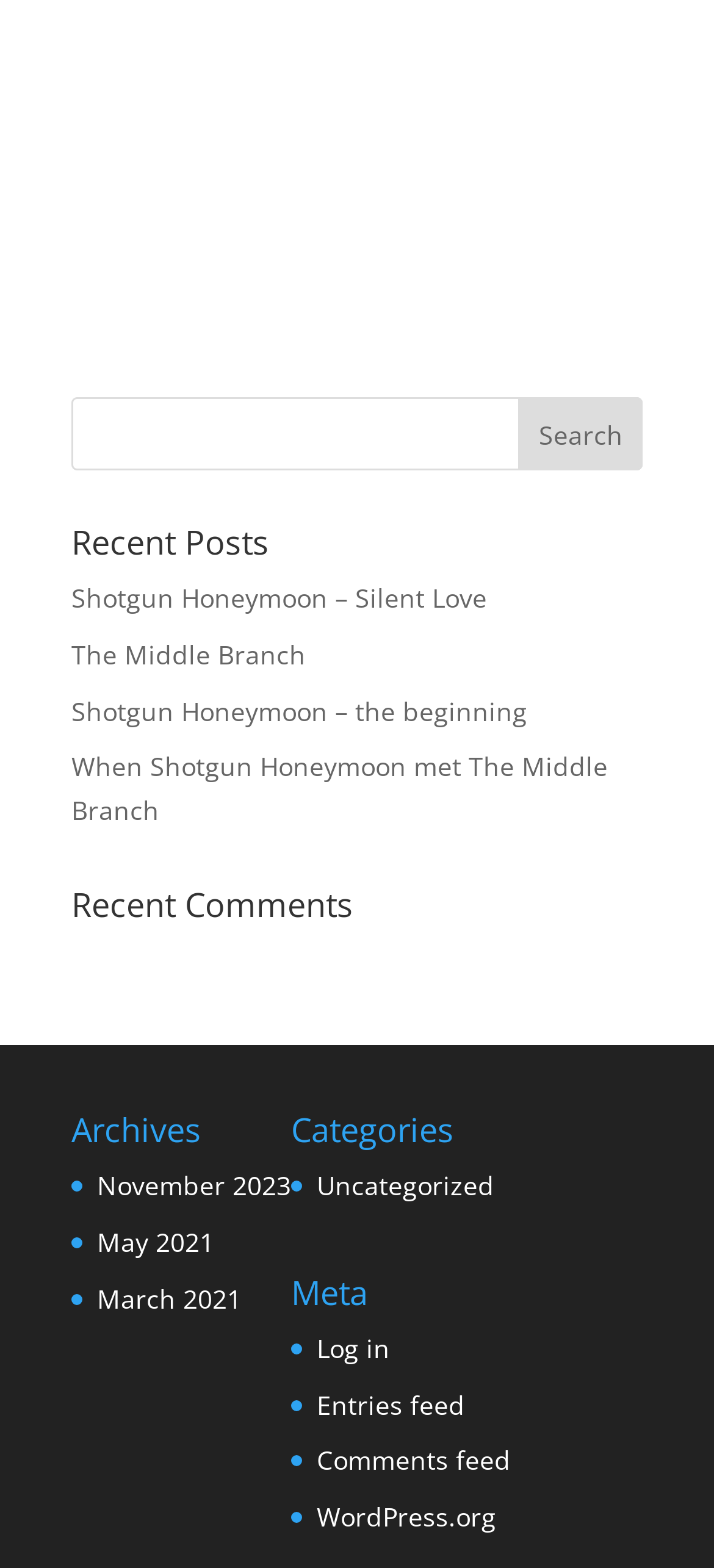Determine the bounding box coordinates of the clickable element to complete this instruction: "view uncategorized posts". Provide the coordinates in the format of four float numbers between 0 and 1, [left, top, right, bottom].

[0.444, 0.745, 0.692, 0.767]